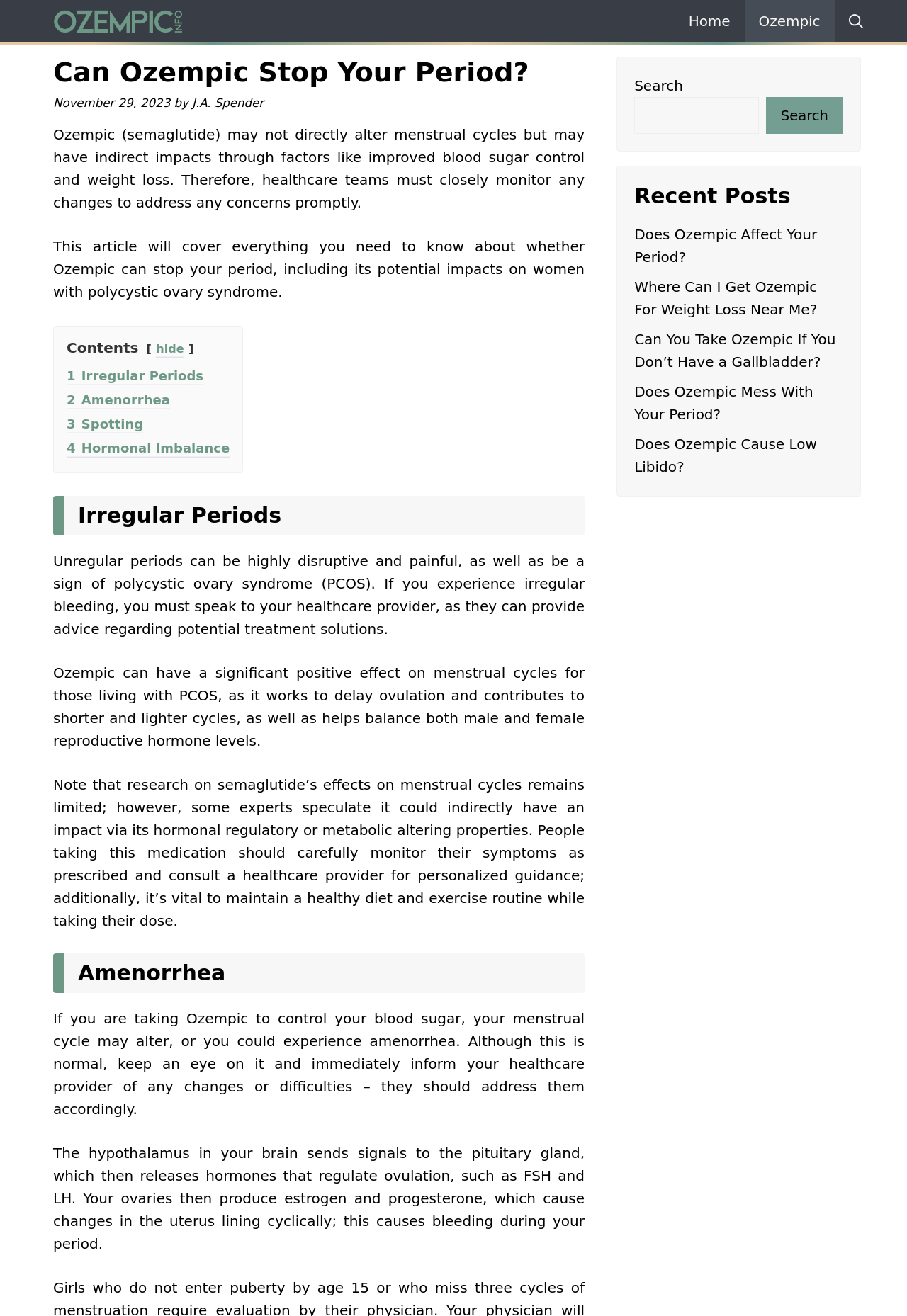Determine the bounding box coordinates for the element that should be clicked to follow this instruction: "Click the link to hide contents". The coordinates should be given as four float numbers between 0 and 1, in the format [left, top, right, bottom].

[0.172, 0.26, 0.203, 0.273]